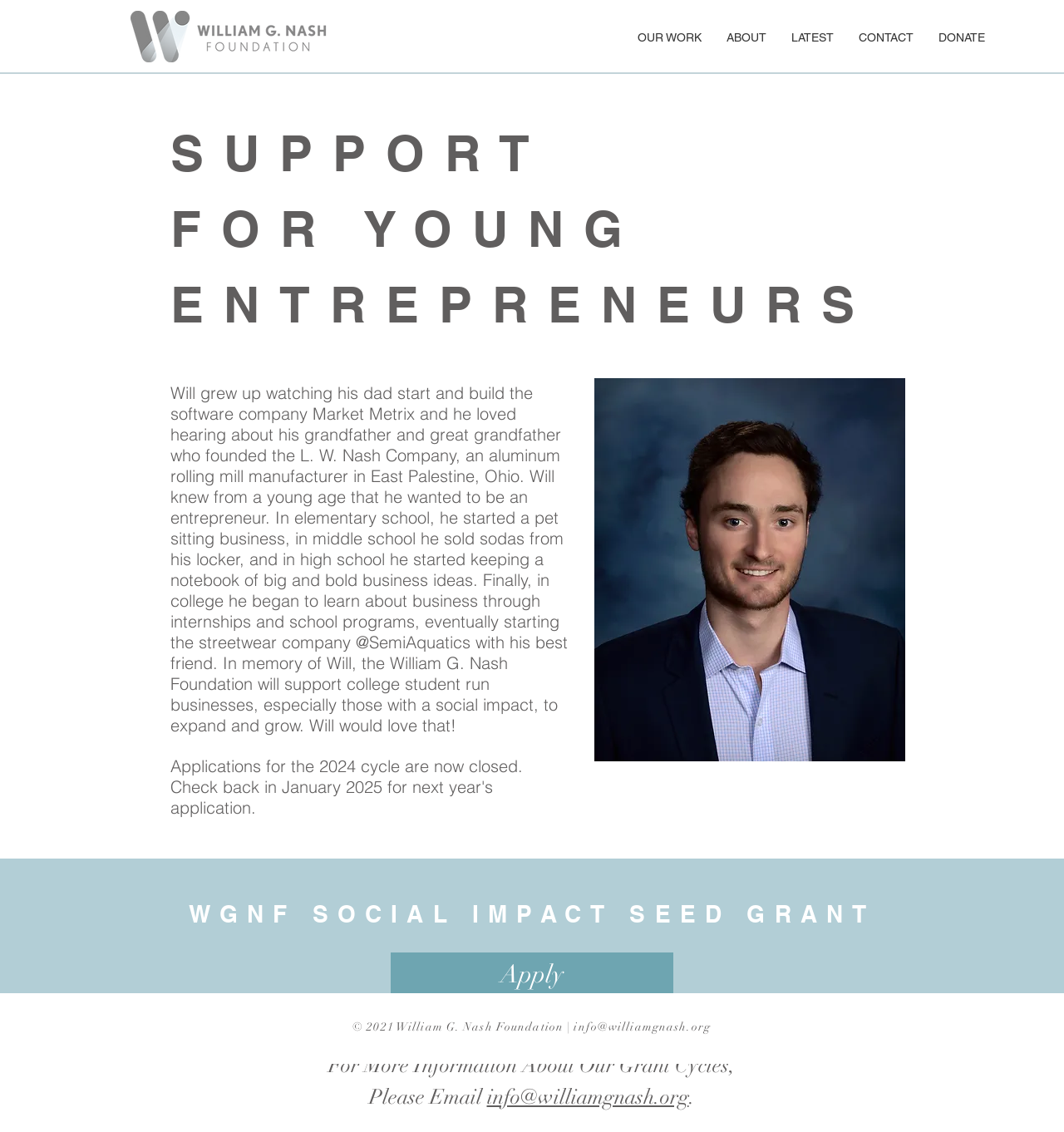Identify the coordinates of the bounding box for the element that must be clicked to accomplish the instruction: "Email for more information about grant cycles".

[0.457, 0.957, 0.647, 0.98]